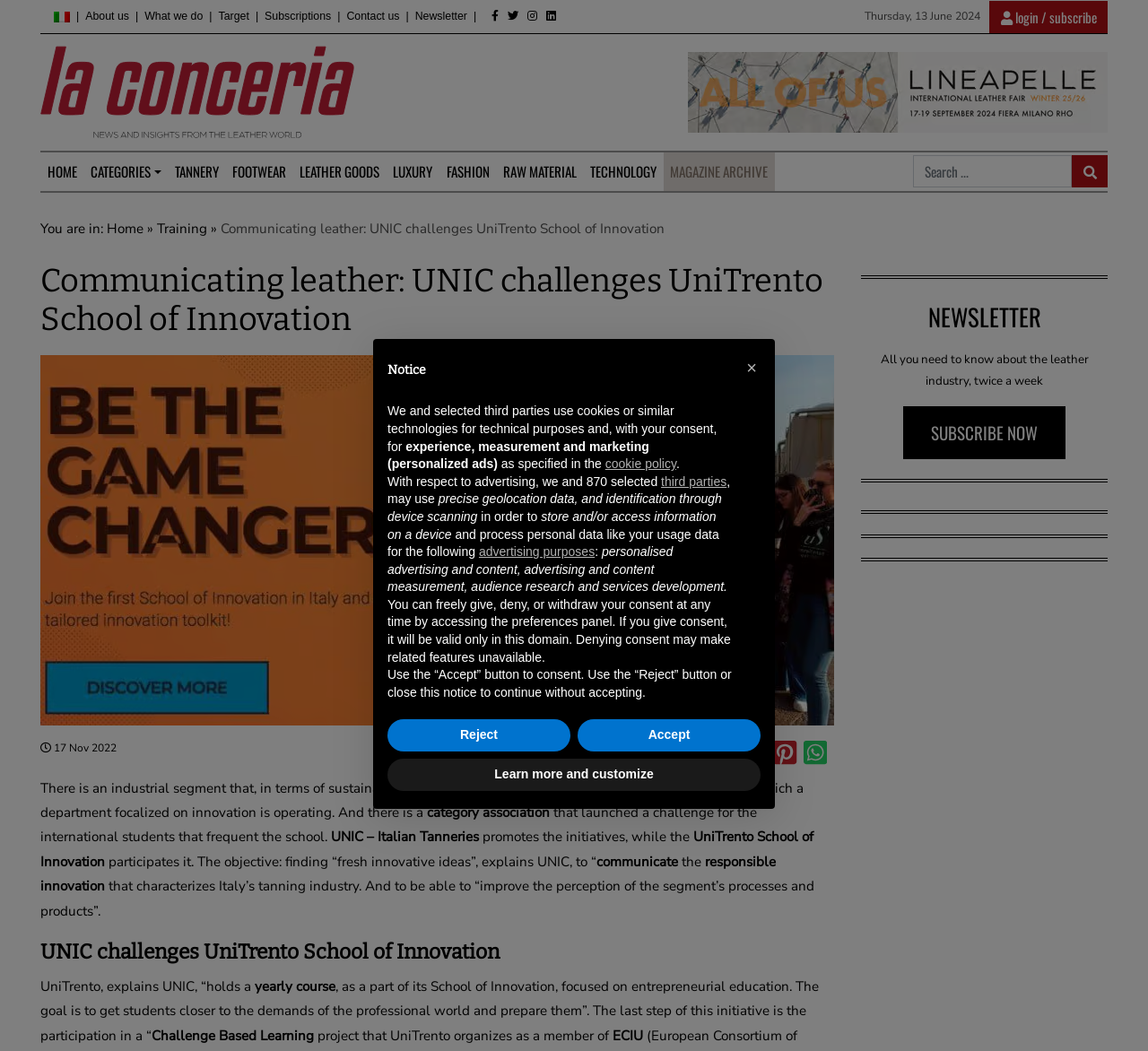Locate and provide the bounding box coordinates for the HTML element that matches this description: "Raw material".

[0.432, 0.145, 0.508, 0.181]